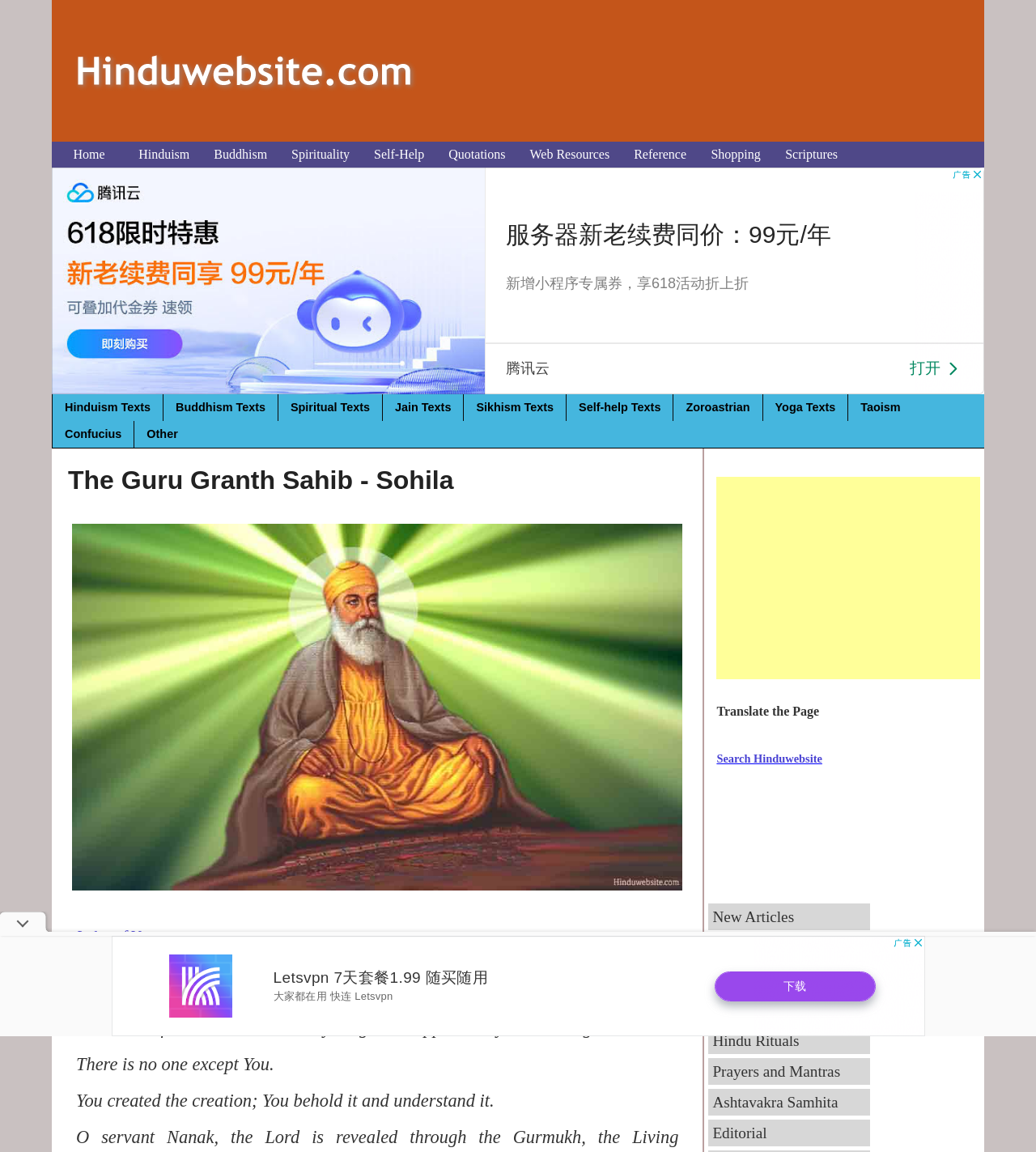Locate the bounding box coordinates of the clickable region necessary to complete the following instruction: "Read the 'The Guru Granth Sahib - Sohila' heading". Provide the coordinates in the format of four float numbers between 0 and 1, i.e., [left, top, right, bottom].

[0.058, 0.393, 0.678, 0.441]